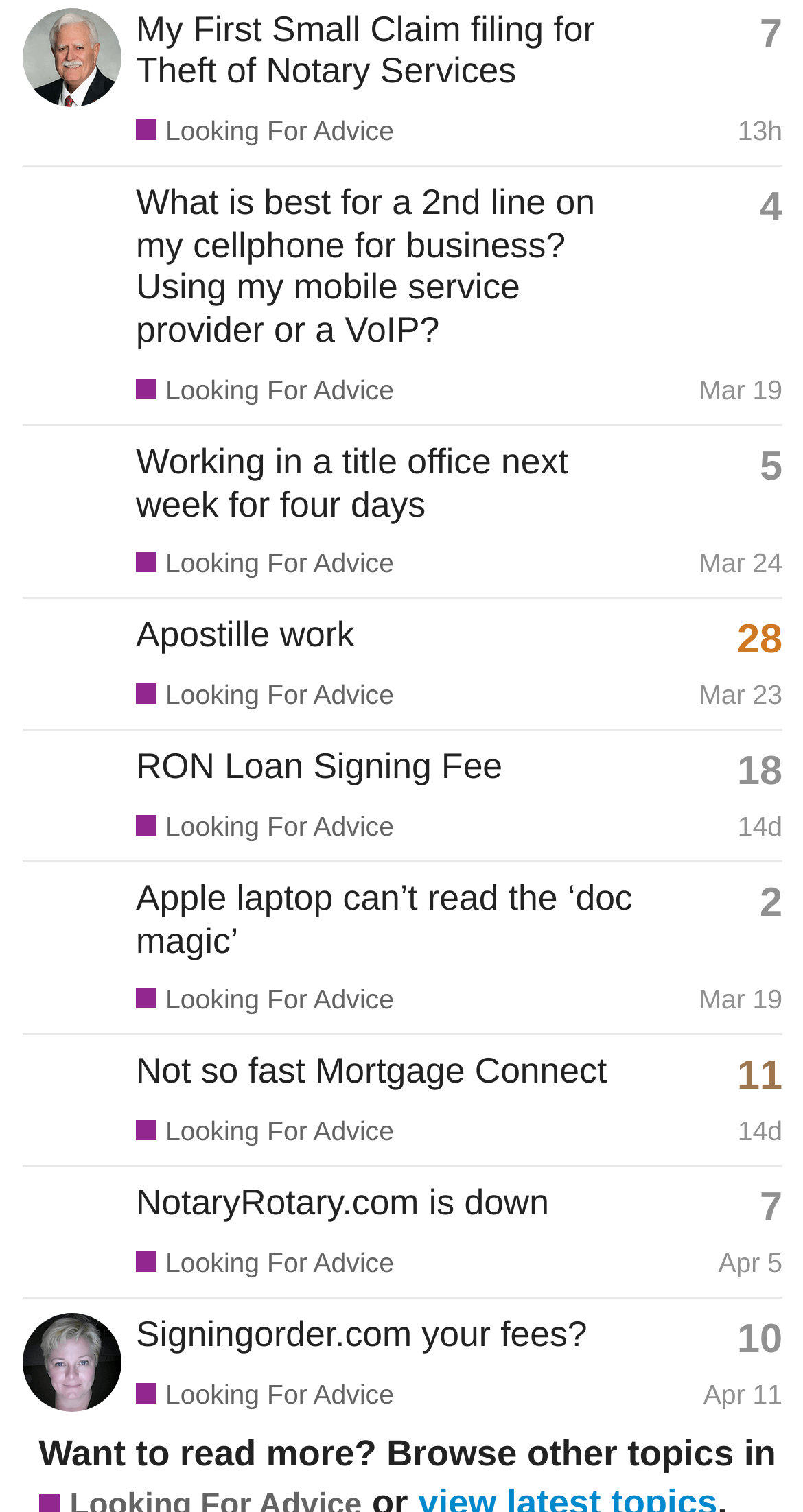Can you find the bounding box coordinates of the area I should click to execute the following instruction: "View the topic 'My First Small Claim filing for Theft of Notary Services'"?

[0.169, 0.005, 0.741, 0.06]